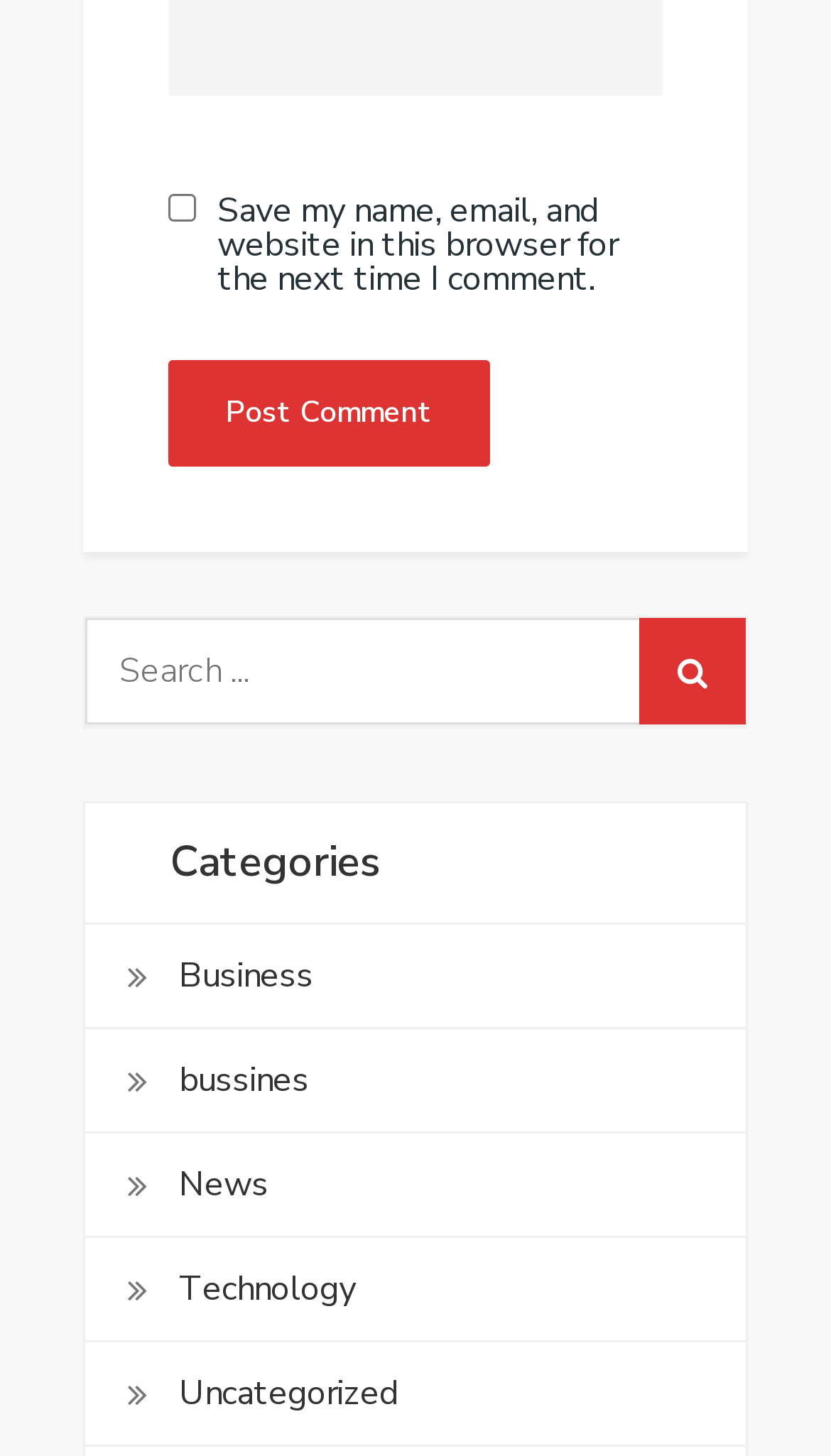Identify the bounding box coordinates of the section that should be clicked to achieve the task described: "Check the checkbox to save your name and email".

[0.203, 0.133, 0.236, 0.152]